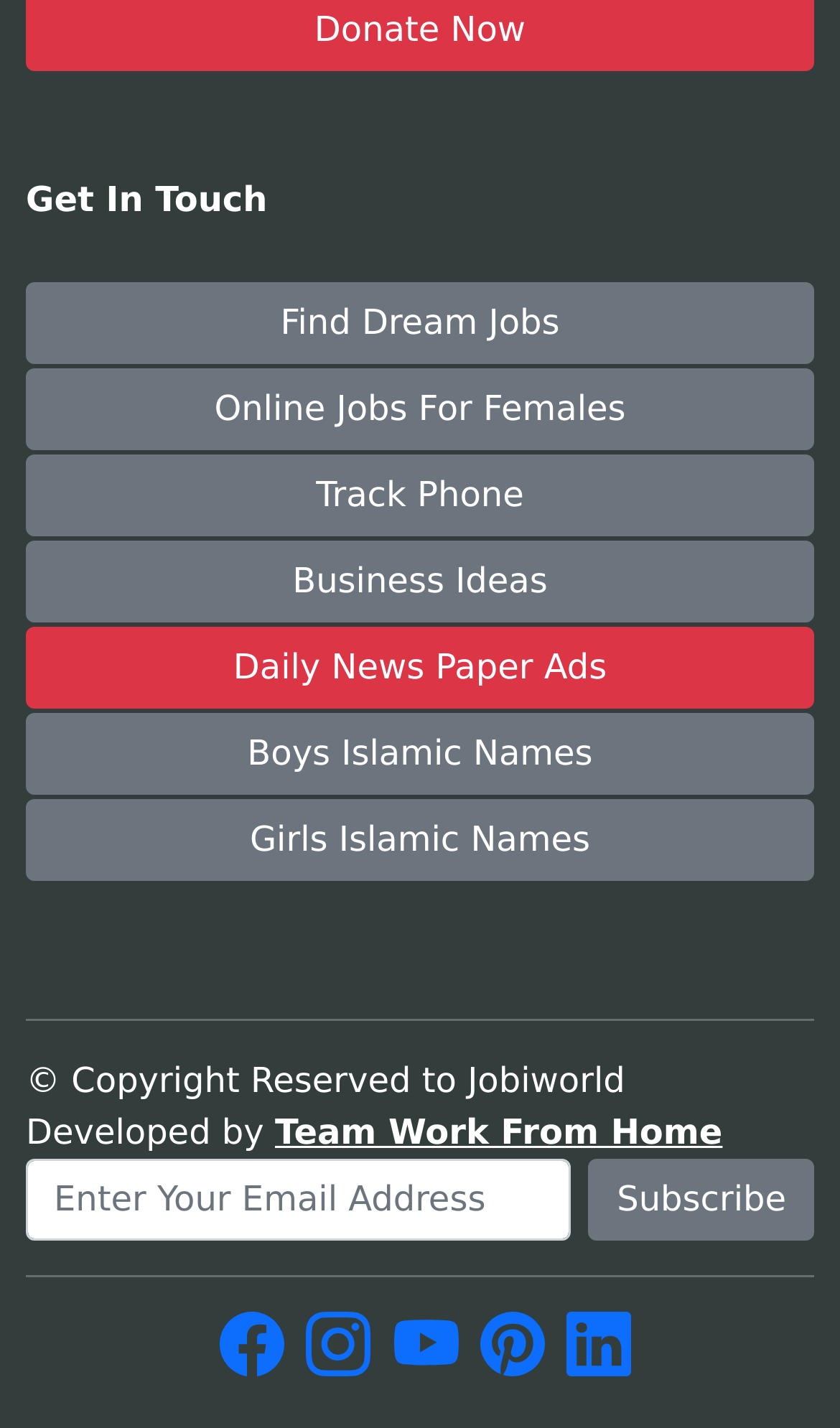Determine the bounding box coordinates of the clickable region to follow the instruction: "Track Phone".

[0.031, 0.318, 0.969, 0.375]